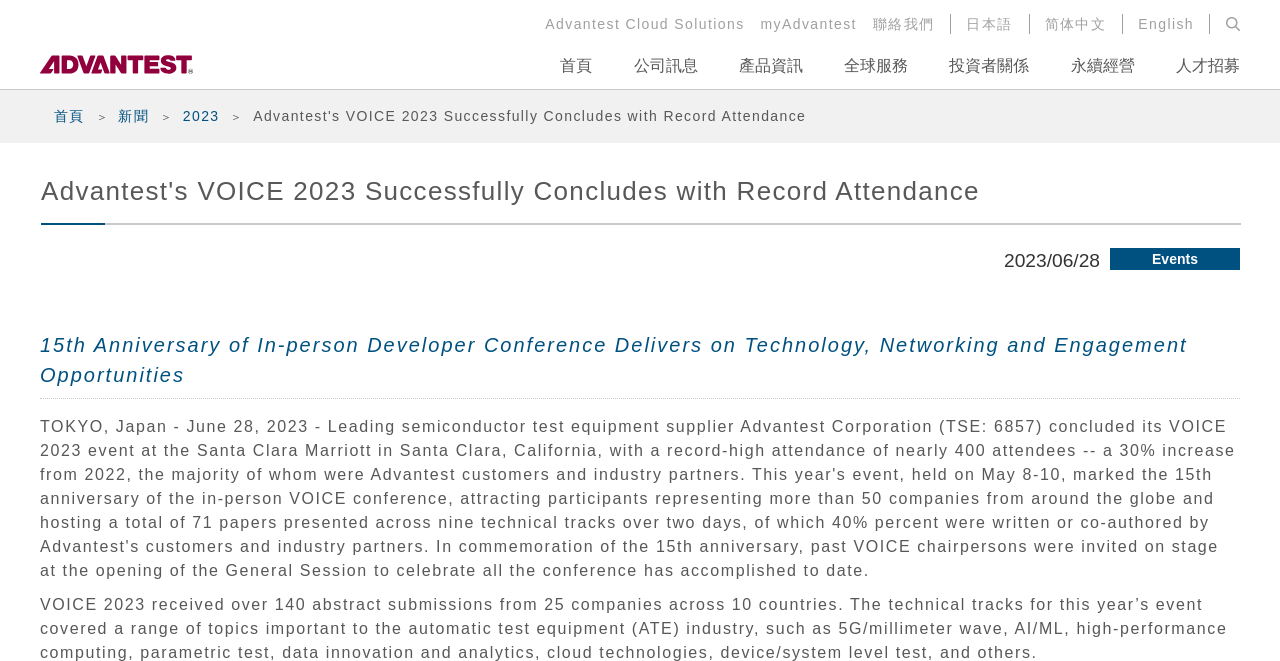What are the language options?
Answer the question with detailed information derived from the image.

I found the language options by looking at the top-right corner of the webpage, where I saw three links: '日本語', '简体中文', and 'English', which correspond to Japanese, Simplified Chinese, and English languages, respectively.